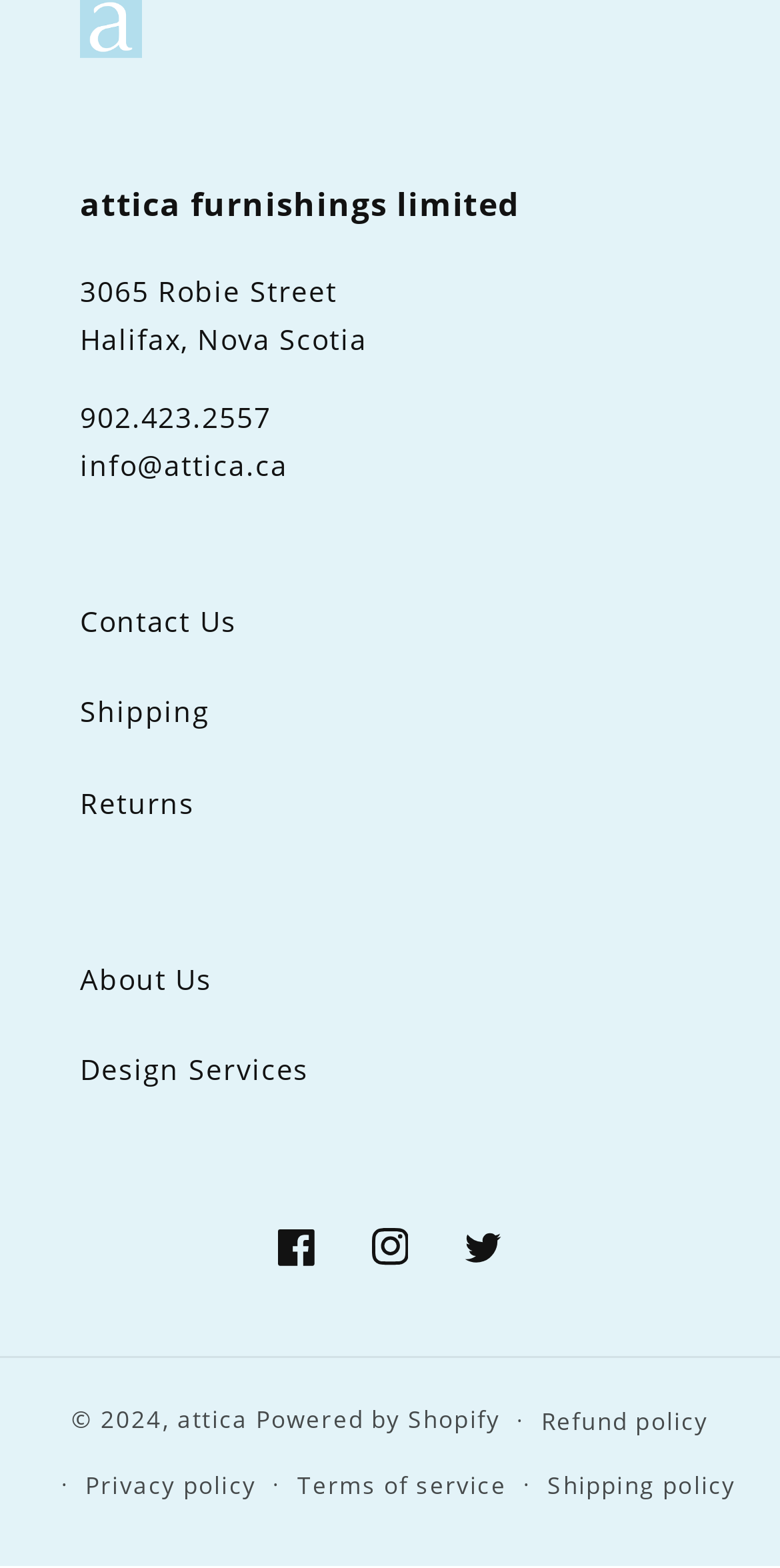Please mark the clickable region by giving the bounding box coordinates needed to complete this instruction: "visit the contact us page".

[0.103, 0.368, 0.897, 0.426]